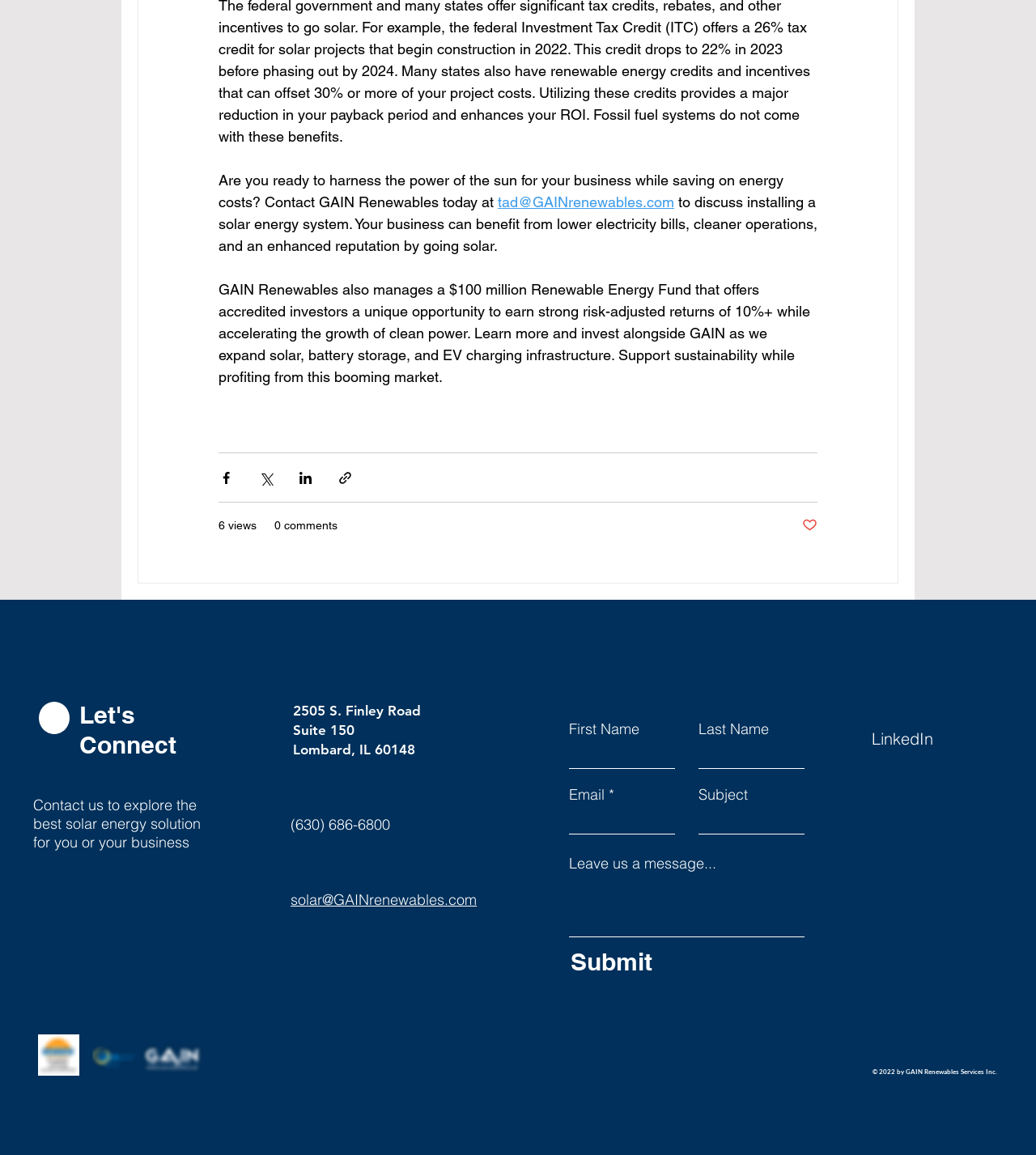Pinpoint the bounding box coordinates of the element to be clicked to execute the instruction: "Visit GAIN Renewables' LinkedIn page".

[0.841, 0.625, 0.952, 0.653]